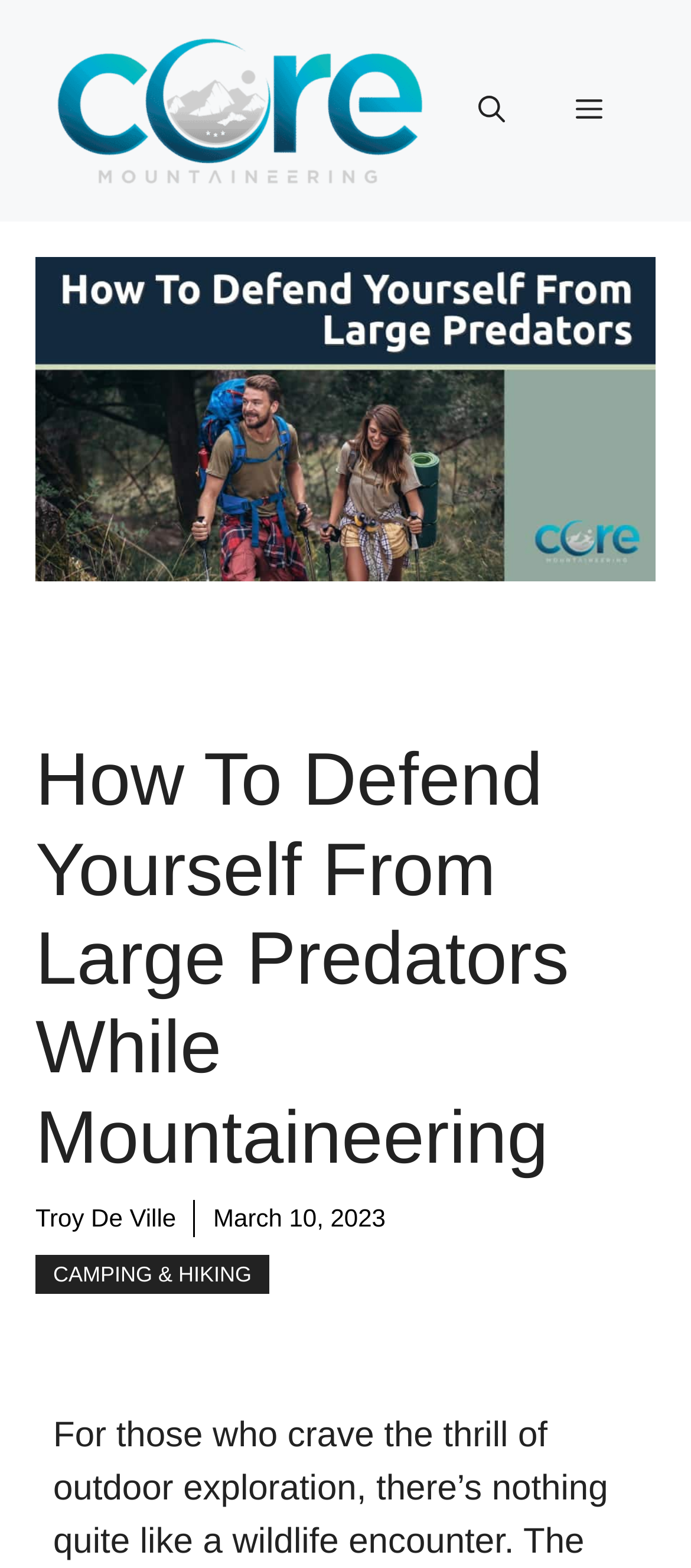What is the topic of the article?
Analyze the image and deliver a detailed answer to the question.

I determined the topic of the article by reading the main heading element, which states 'How To Defend Yourself From Large Predators While Mountaineering'.